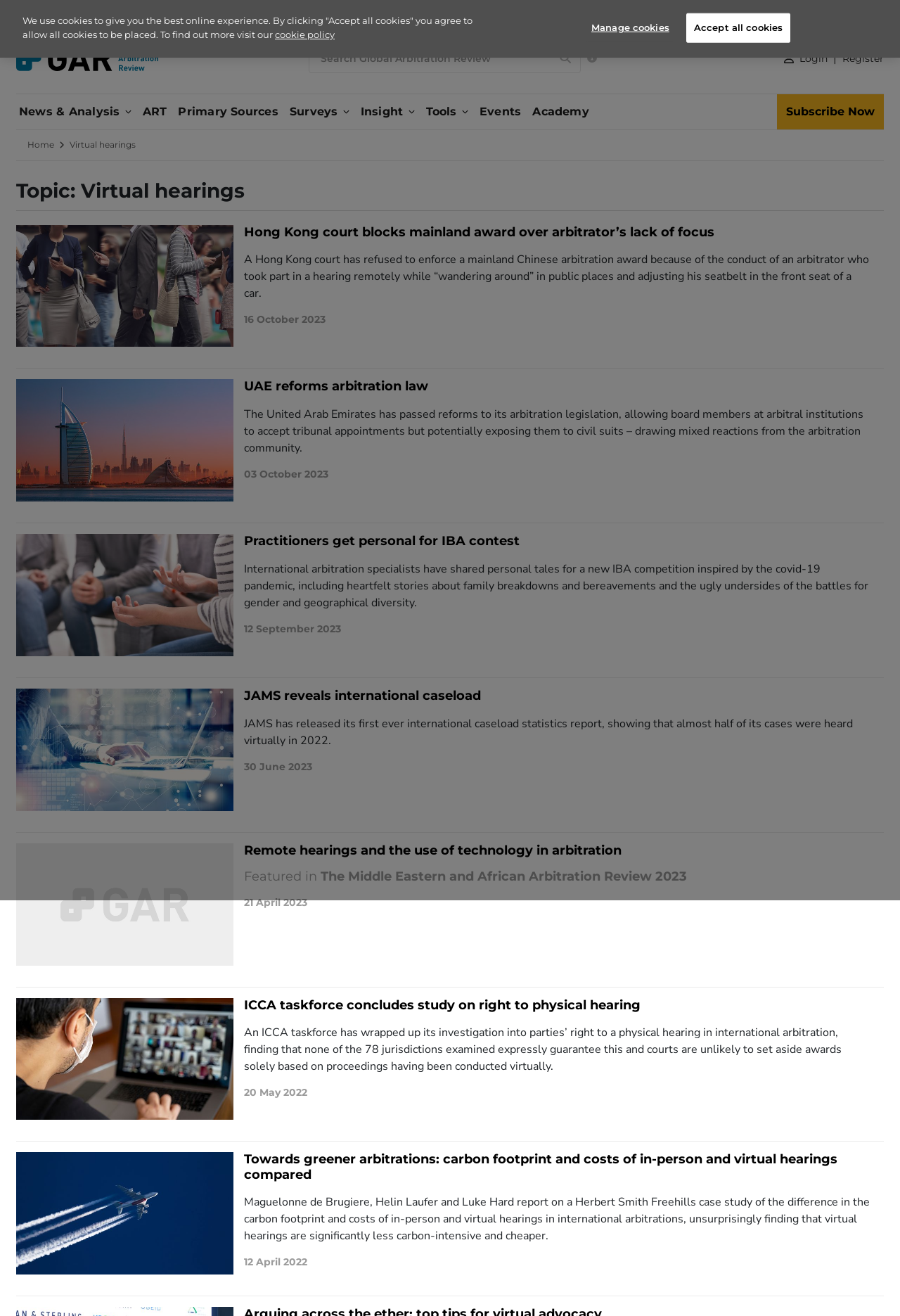Please determine the bounding box coordinates of the element's region to click for the following instruction: "Read about Virtual hearings".

[0.075, 0.106, 0.15, 0.114]